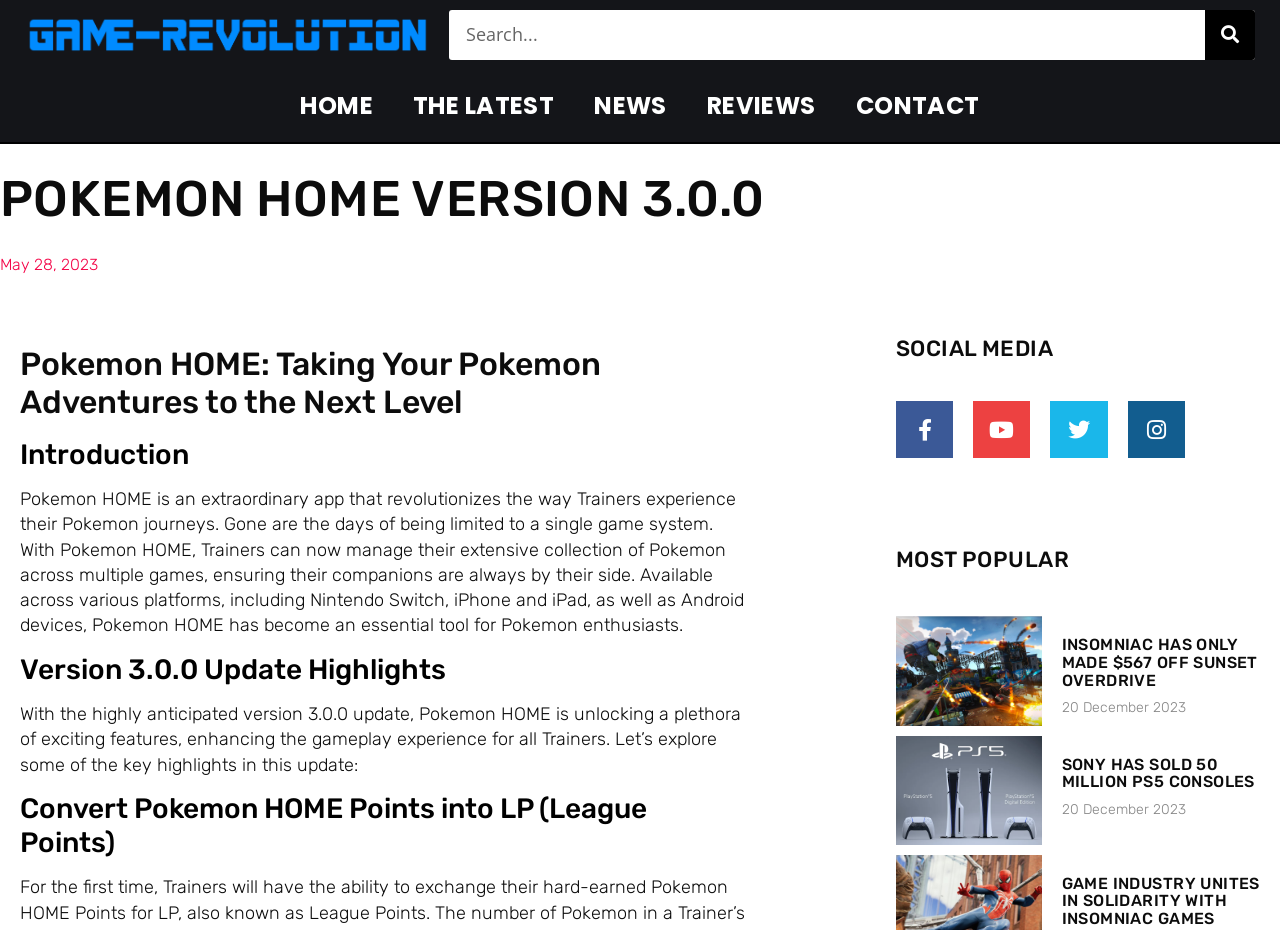Find the bounding box coordinates for the area you need to click to carry out the instruction: "Go to HOME page". The coordinates should be four float numbers between 0 and 1, indicated as [left, top, right, bottom].

[0.219, 0.086, 0.307, 0.142]